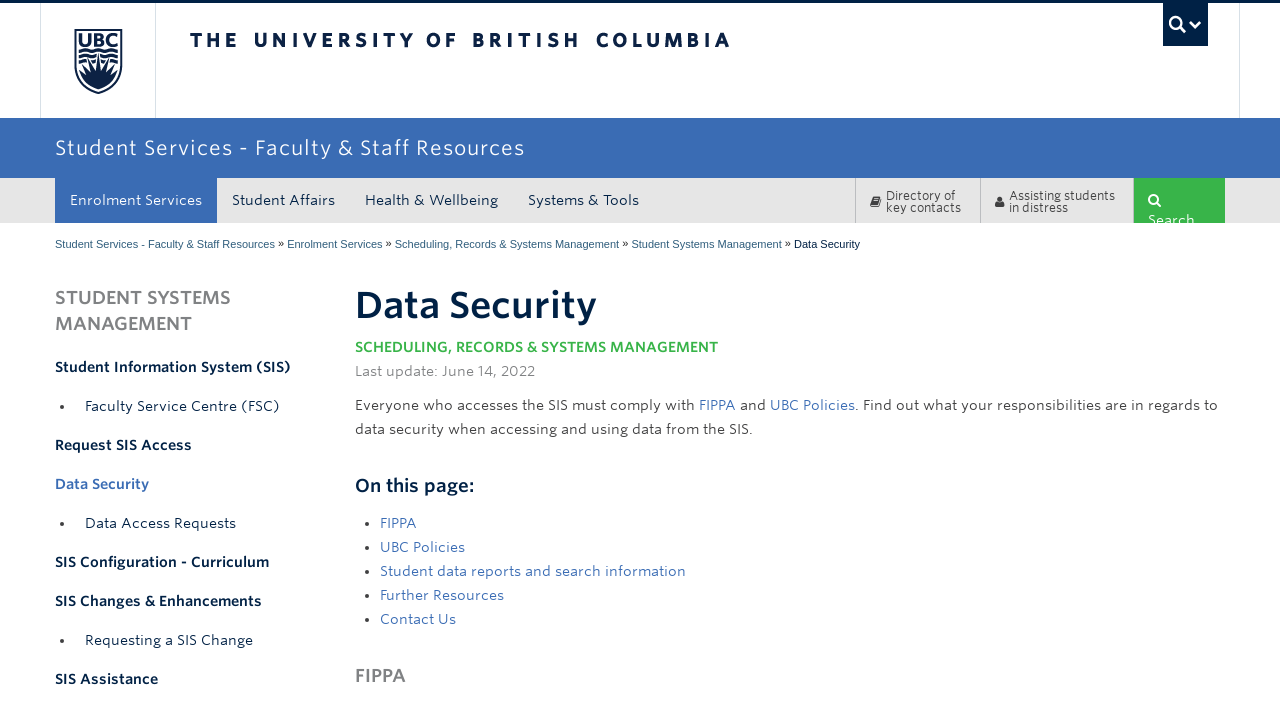Can you find the bounding box coordinates for the UI element given this description: "FIPPA"? Provide the coordinates as four float numbers between 0 and 1: [left, top, right, bottom].

[0.546, 0.564, 0.575, 0.587]